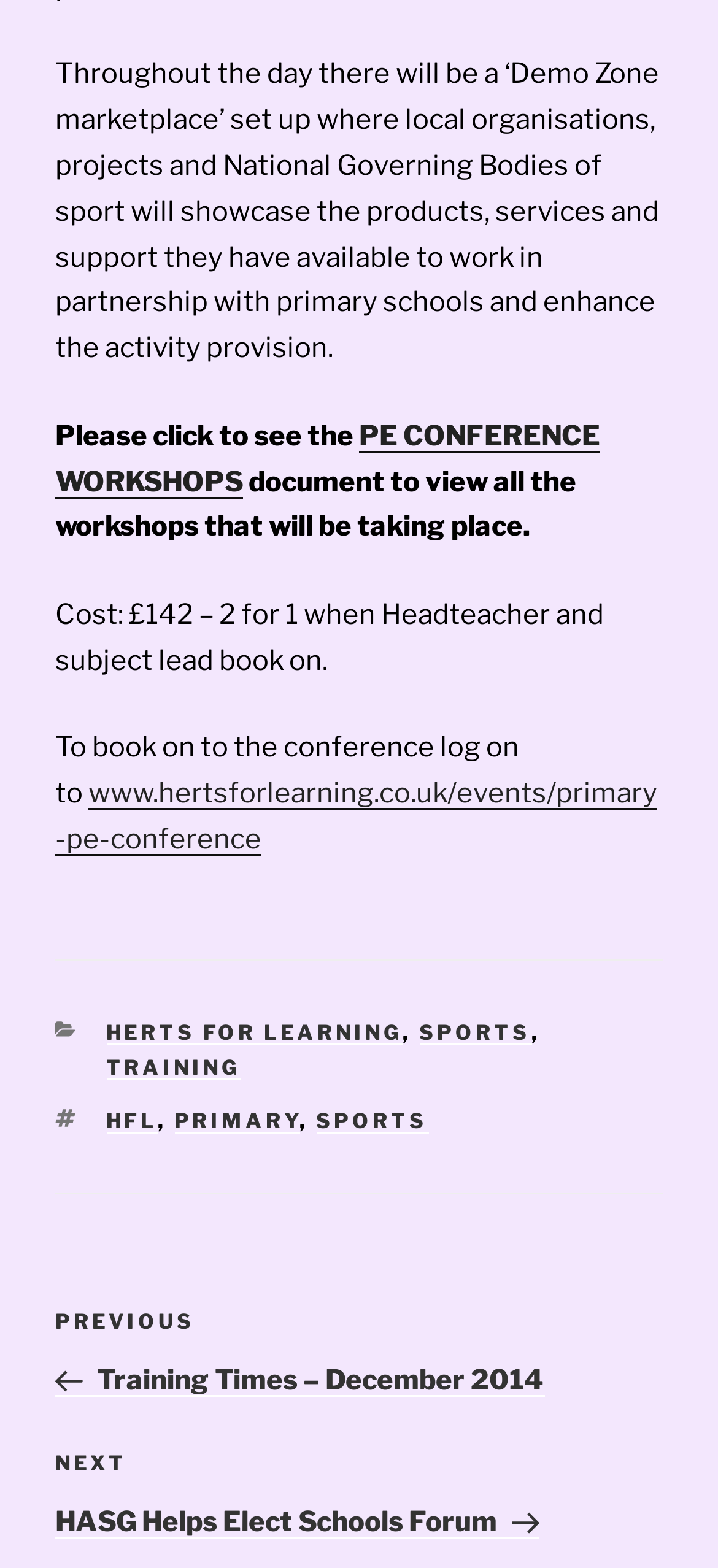What is the purpose of the 'Demo Zone marketplace'?
Make sure to answer the question with a detailed and comprehensive explanation.

The purpose of the 'Demo Zone marketplace' is to allow 'local organisations, projects and National Governing Bodies of sport to showcase the products, services and support they have available to work in partnership with primary schools and enhance the activity provision'.